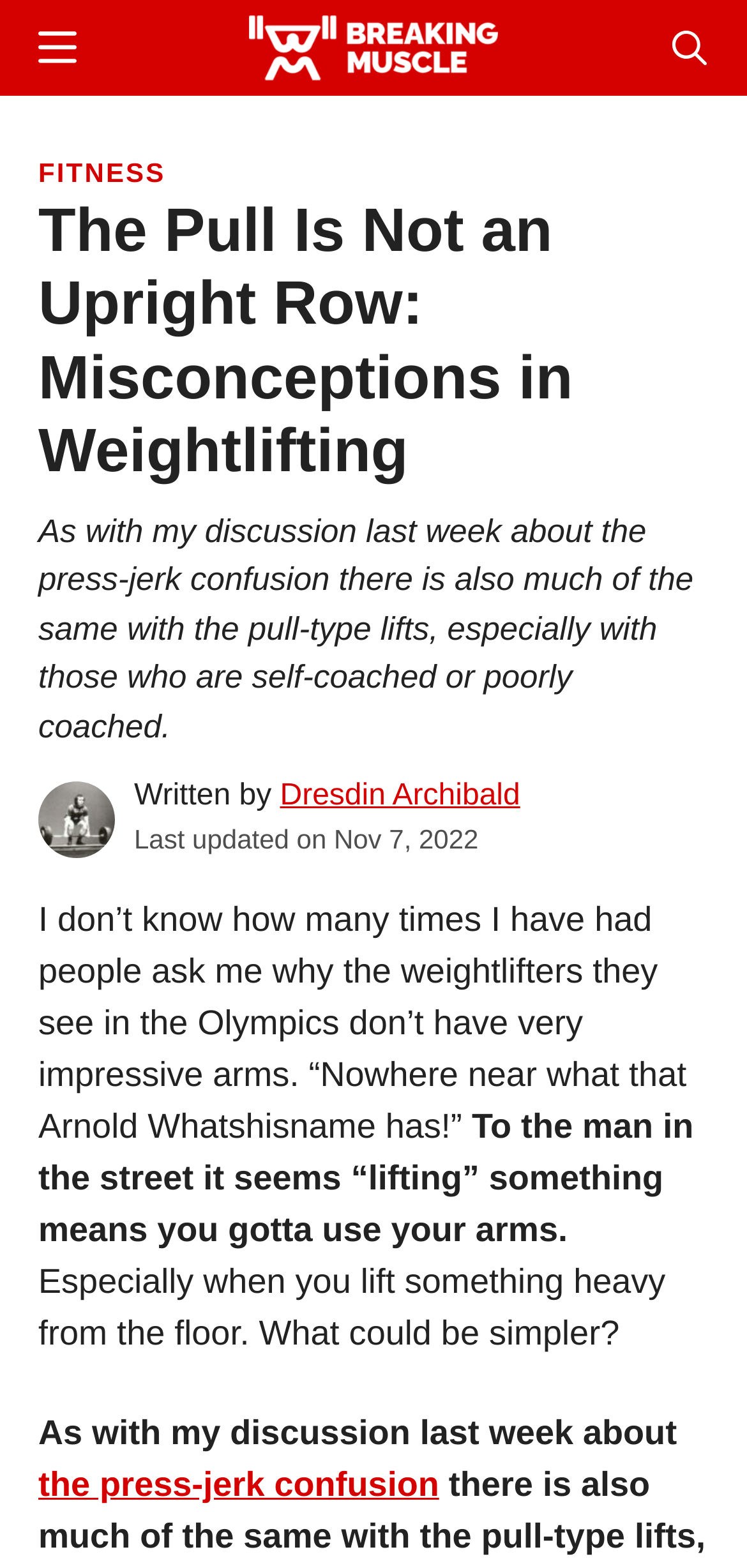Answer this question using a single word or a brief phrase:
What is the common misconception about weightlifters' arms?

They should be impressive